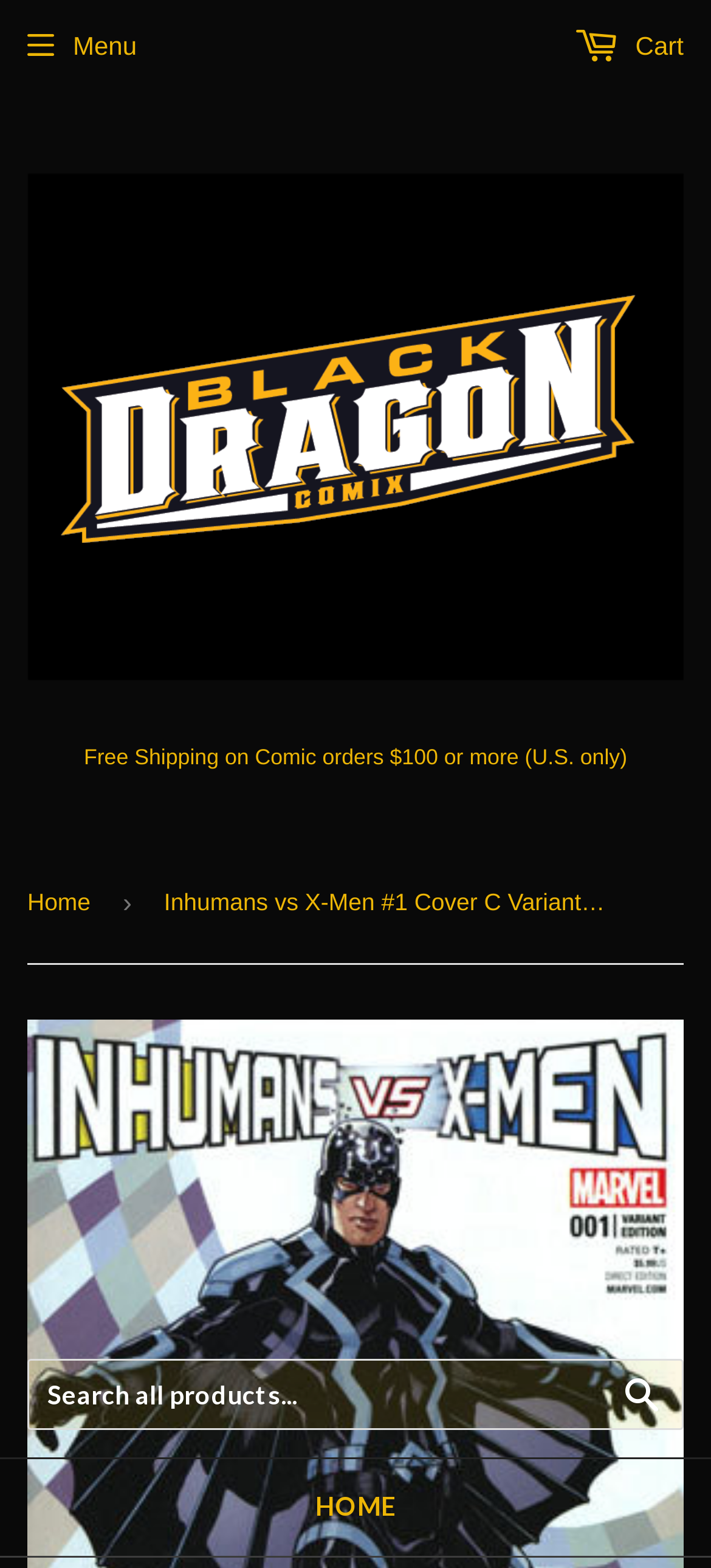Locate and provide the bounding box coordinates for the HTML element that matches this description: "Cart 0".

[0.538, 0.004, 0.961, 0.054]